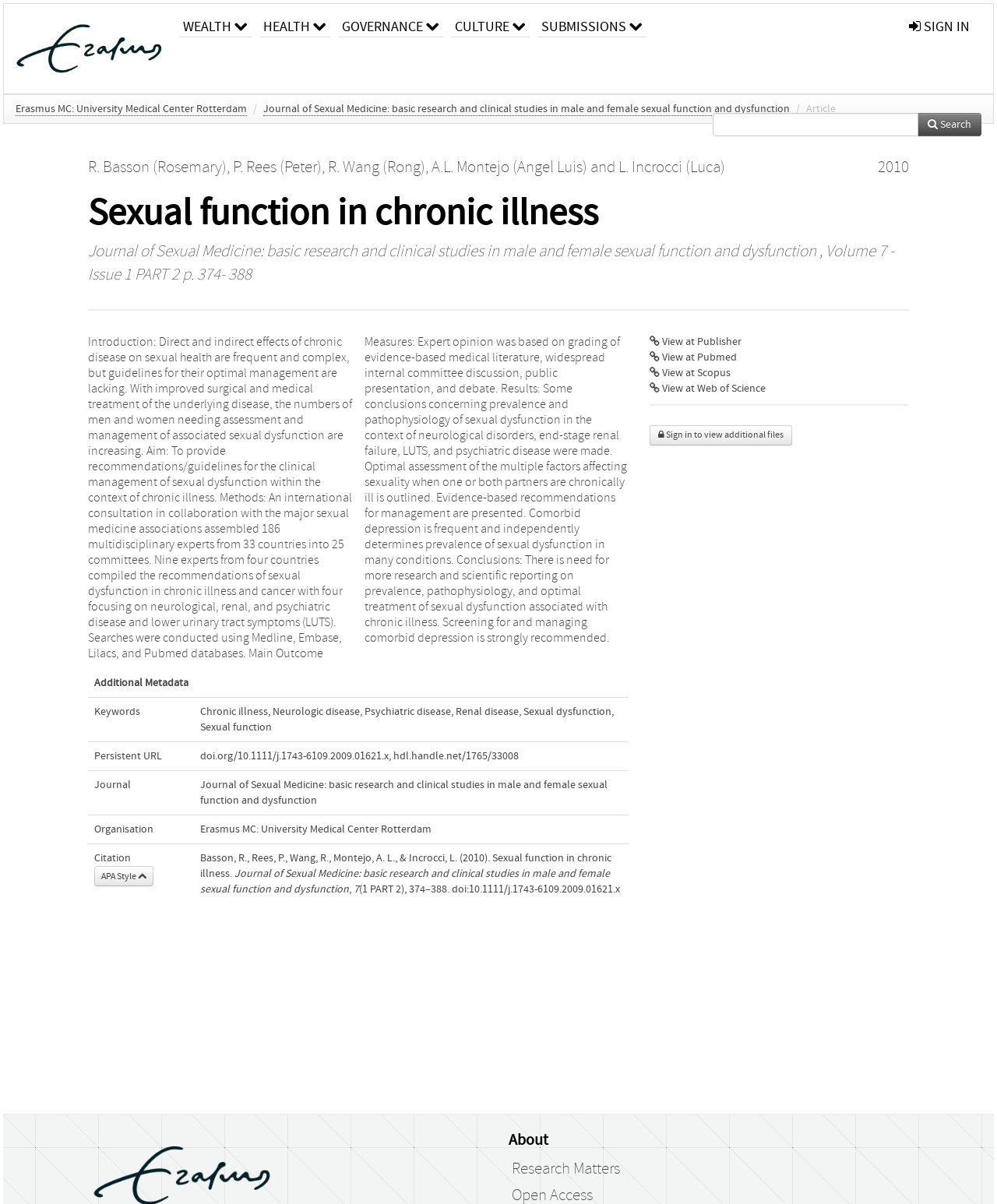Using the information shown in the image, answer the question with as much detail as possible: What is the volume and issue number of the journal?

The question asks for the volume and issue number of the journal. This information can be found in the static text element ', Volume 7 - Issue 1 PART 2 p. 374- 388'. The volume is 7 and the issue is 1 PART 2.